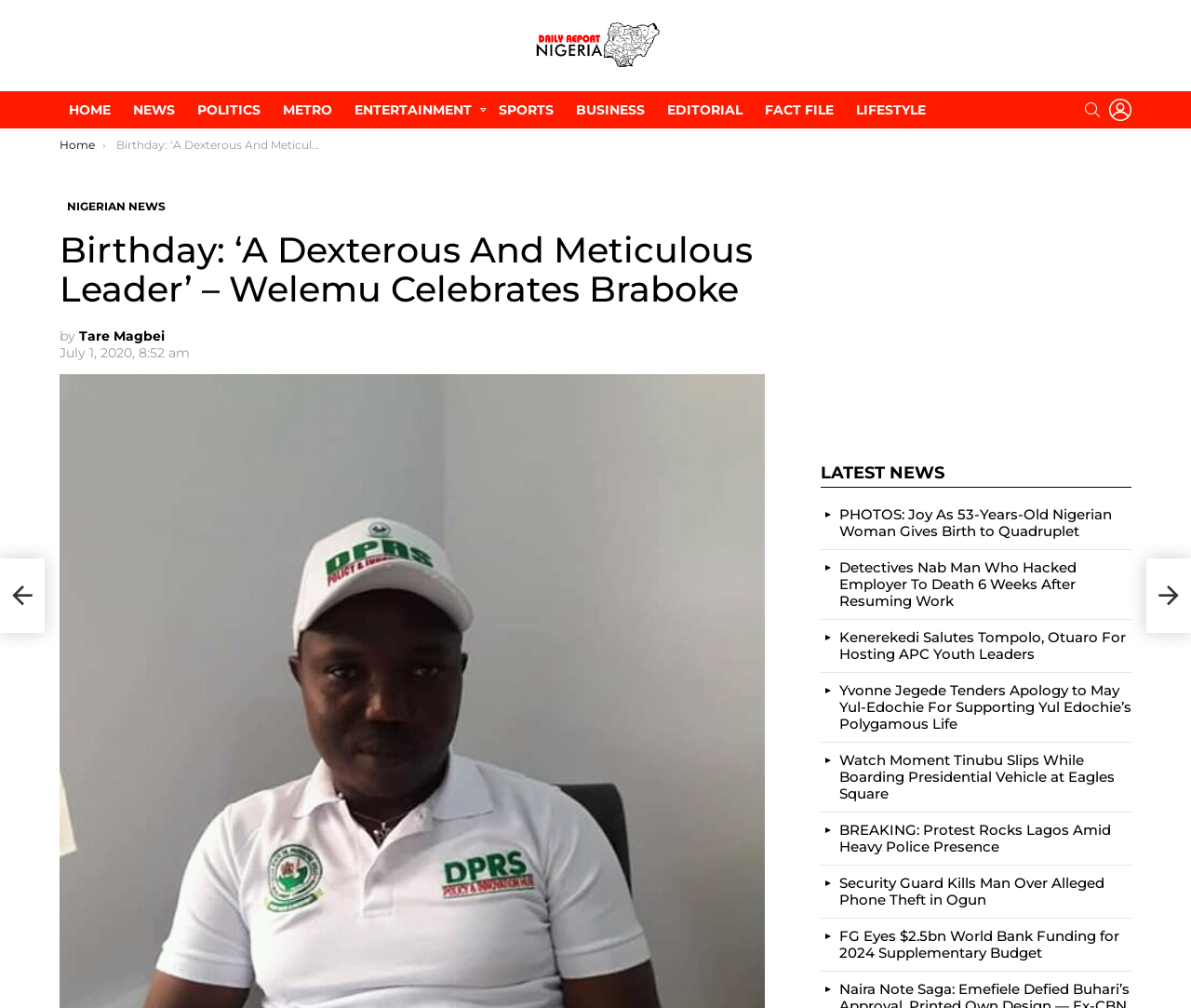Locate the bounding box coordinates of the element I should click to achieve the following instruction: "View the 'LATEST NEWS'".

[0.689, 0.46, 0.95, 0.484]